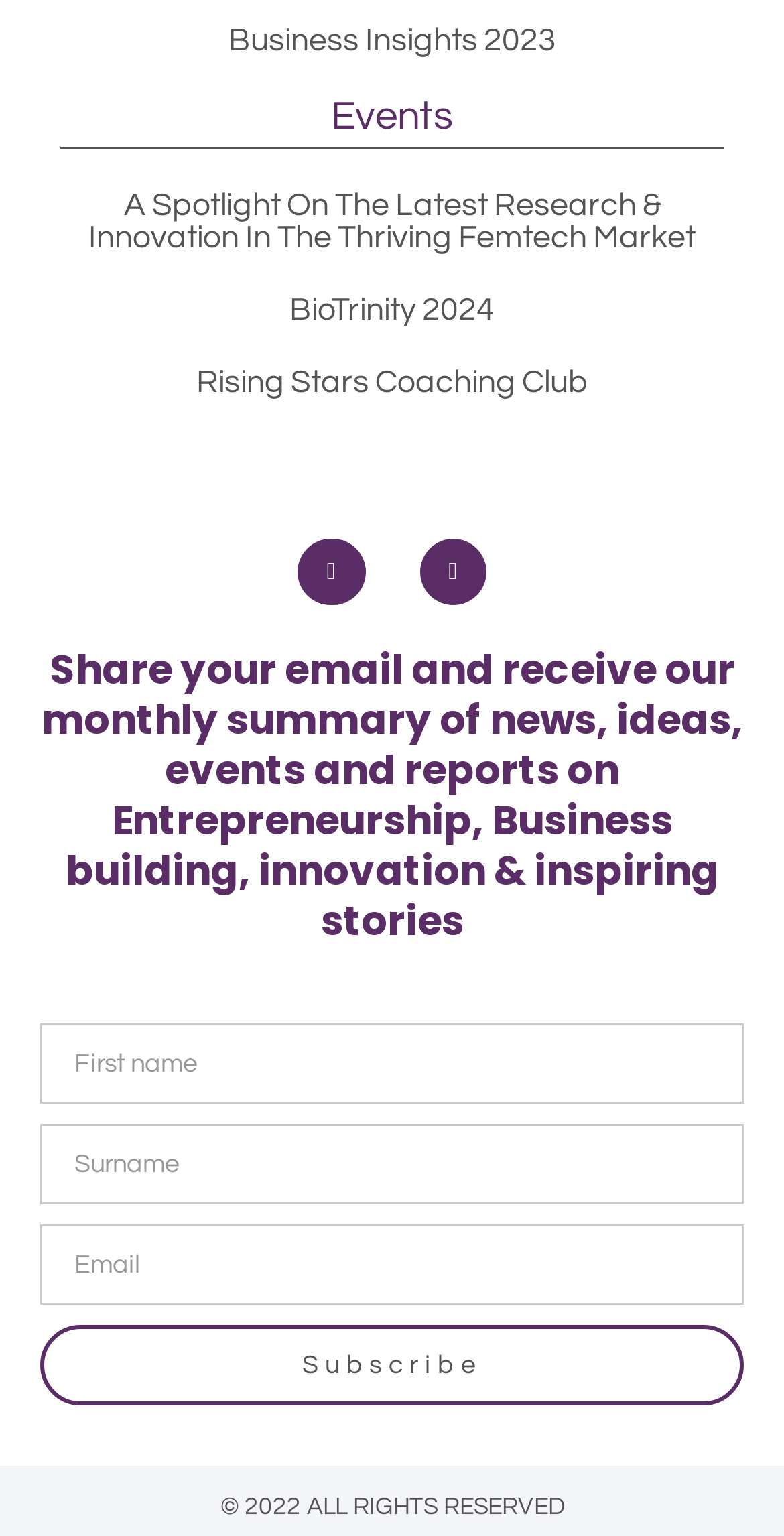How many social media links are available?
Give a single word or phrase as your answer by examining the image.

2